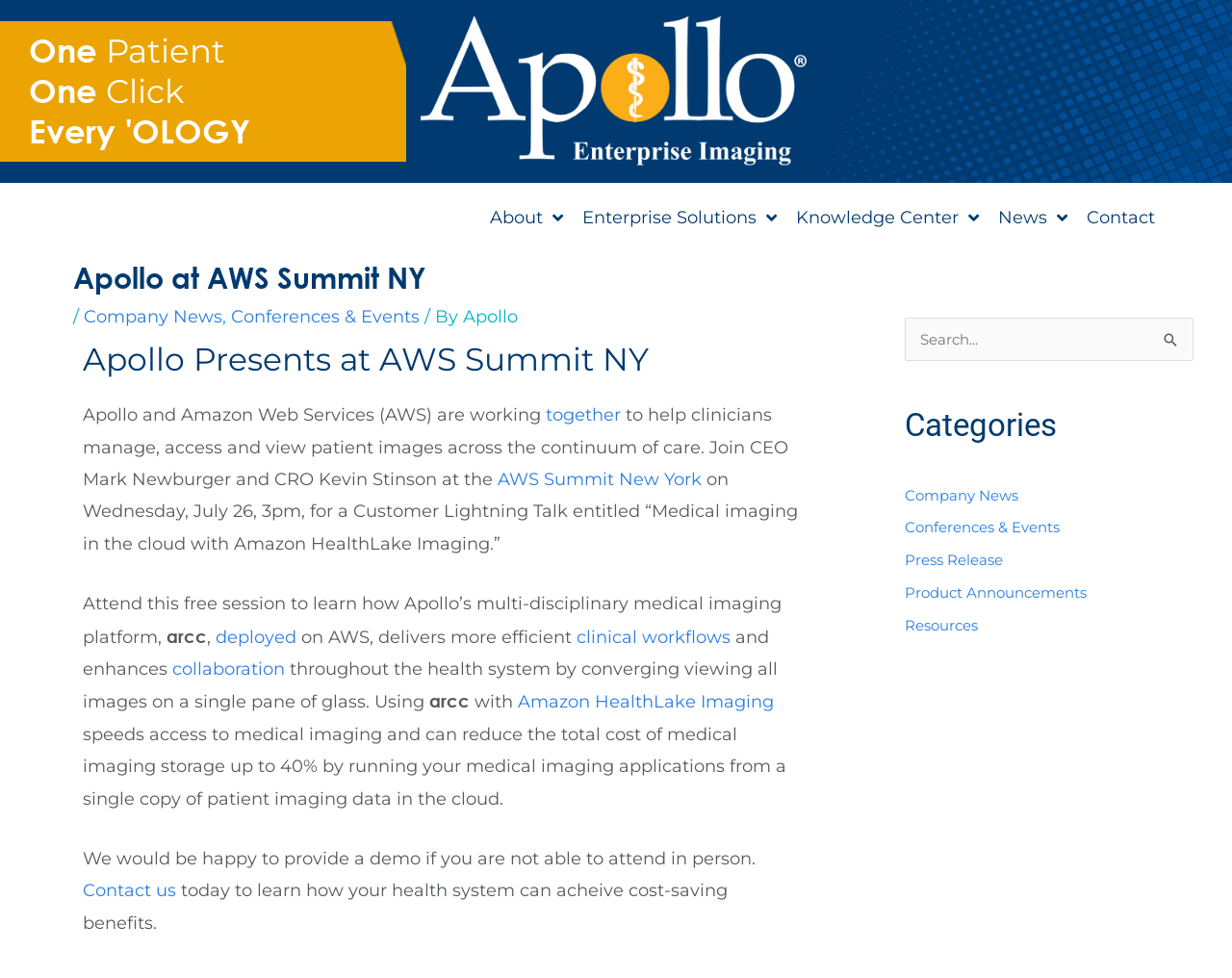Determine the bounding box coordinates of the region that needs to be clicked to achieve the task: "Search for something".

[0.934, 0.325, 0.969, 0.365]